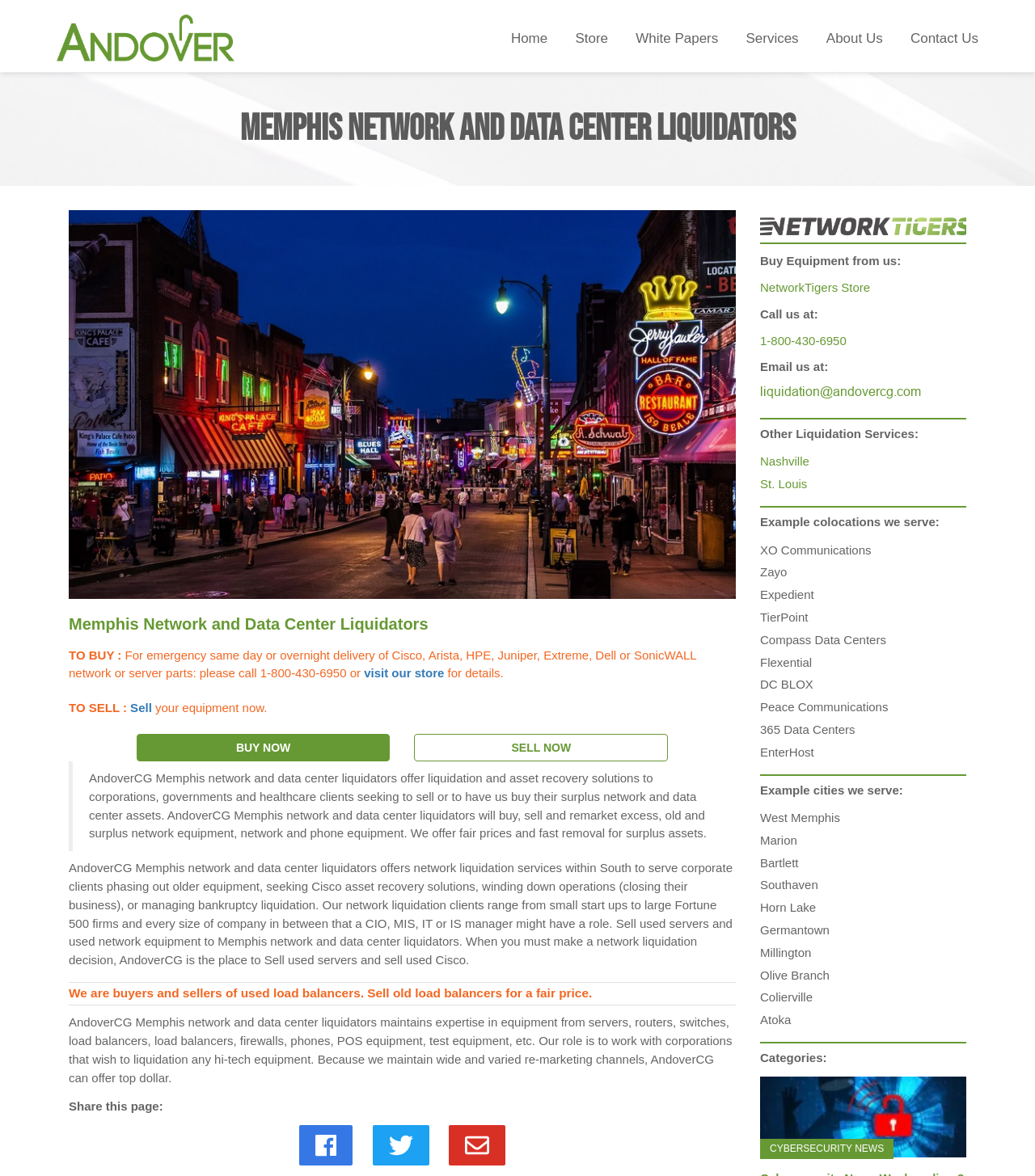Find the bounding box of the UI element described as follows: "BUY NOW".

[0.132, 0.624, 0.377, 0.647]